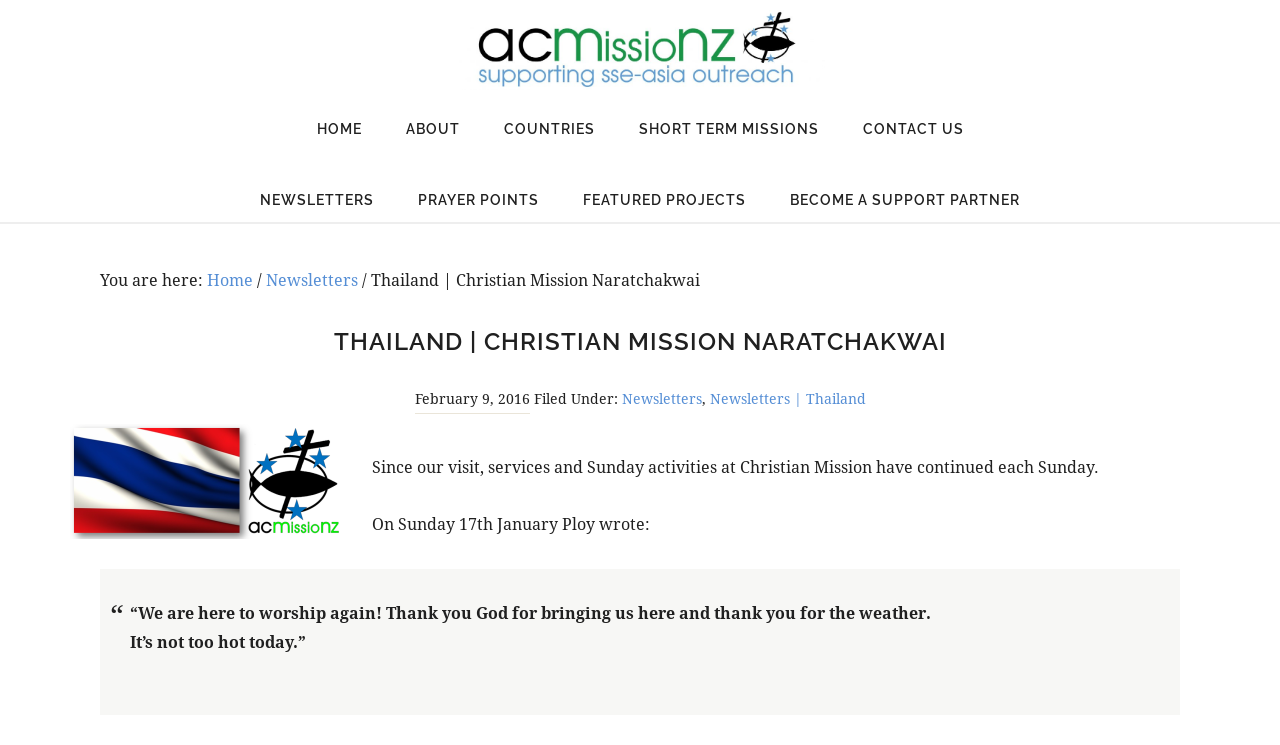Extract the bounding box of the UI element described as: "Prayer Points".

[0.311, 0.239, 0.437, 0.298]